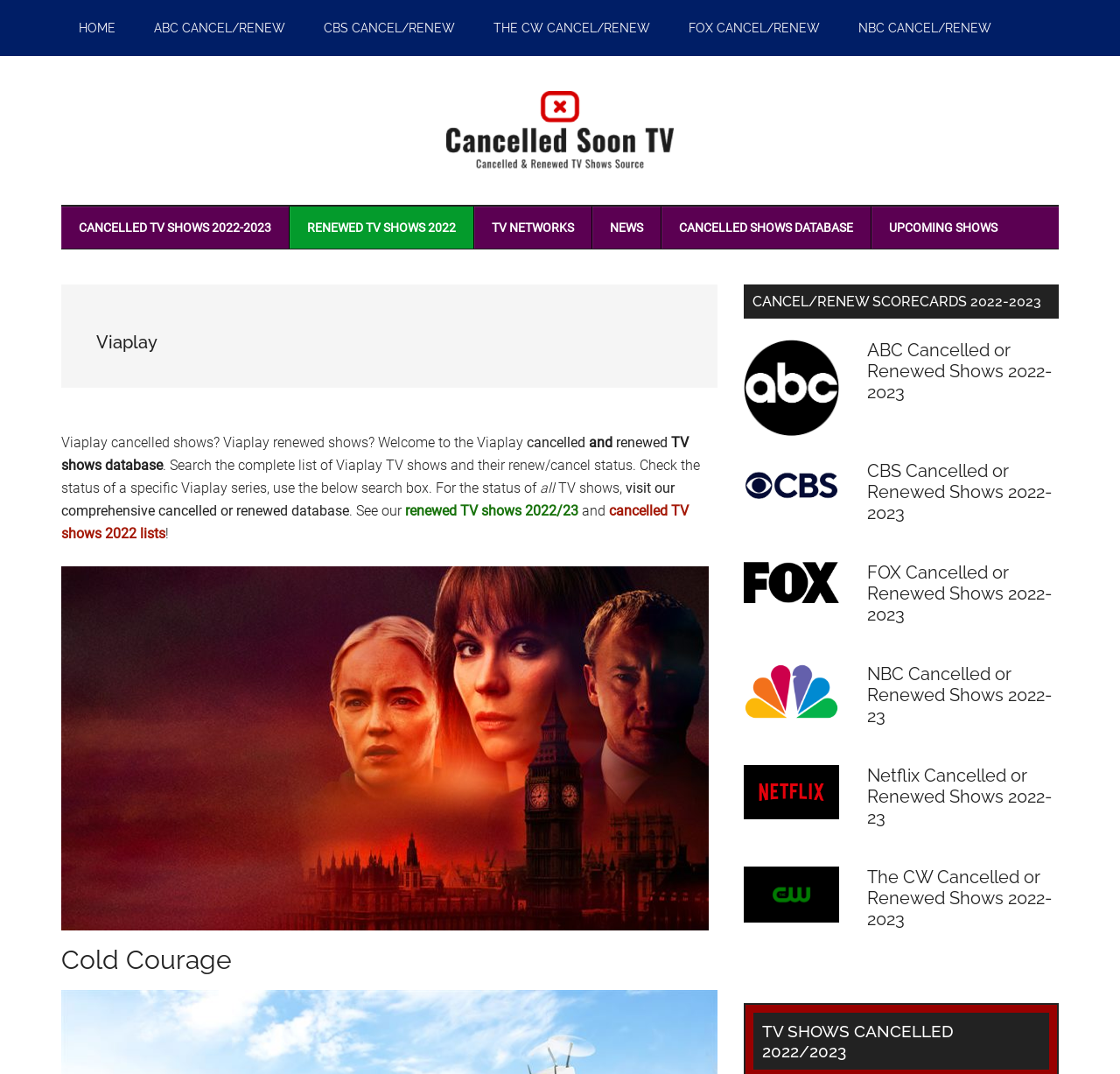Find the bounding box coordinates of the clickable element required to execute the following instruction: "Check the status of 'Cold Courage'". Provide the coordinates as four float numbers between 0 and 1, i.e., [left, top, right, bottom].

[0.055, 0.879, 0.207, 0.908]